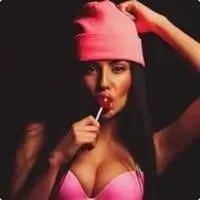Elaborate on the contents of the image in a comprehensive manner.

The image features a young woman with long dark hair, playfully biting into a lollipop while wearing a vibrant pink beanie. Her attire consists of a fitted pink top that highlights her figure, emphasizing a bold and confident expression as she gazes directly at the viewer. The background is dark, which creates a striking contrast and adds to the playful yet edgy atmosphere of the photo. The overall composition captures a moment of fun and flirtation, showcasing a blend of youthful exuberance and street style.